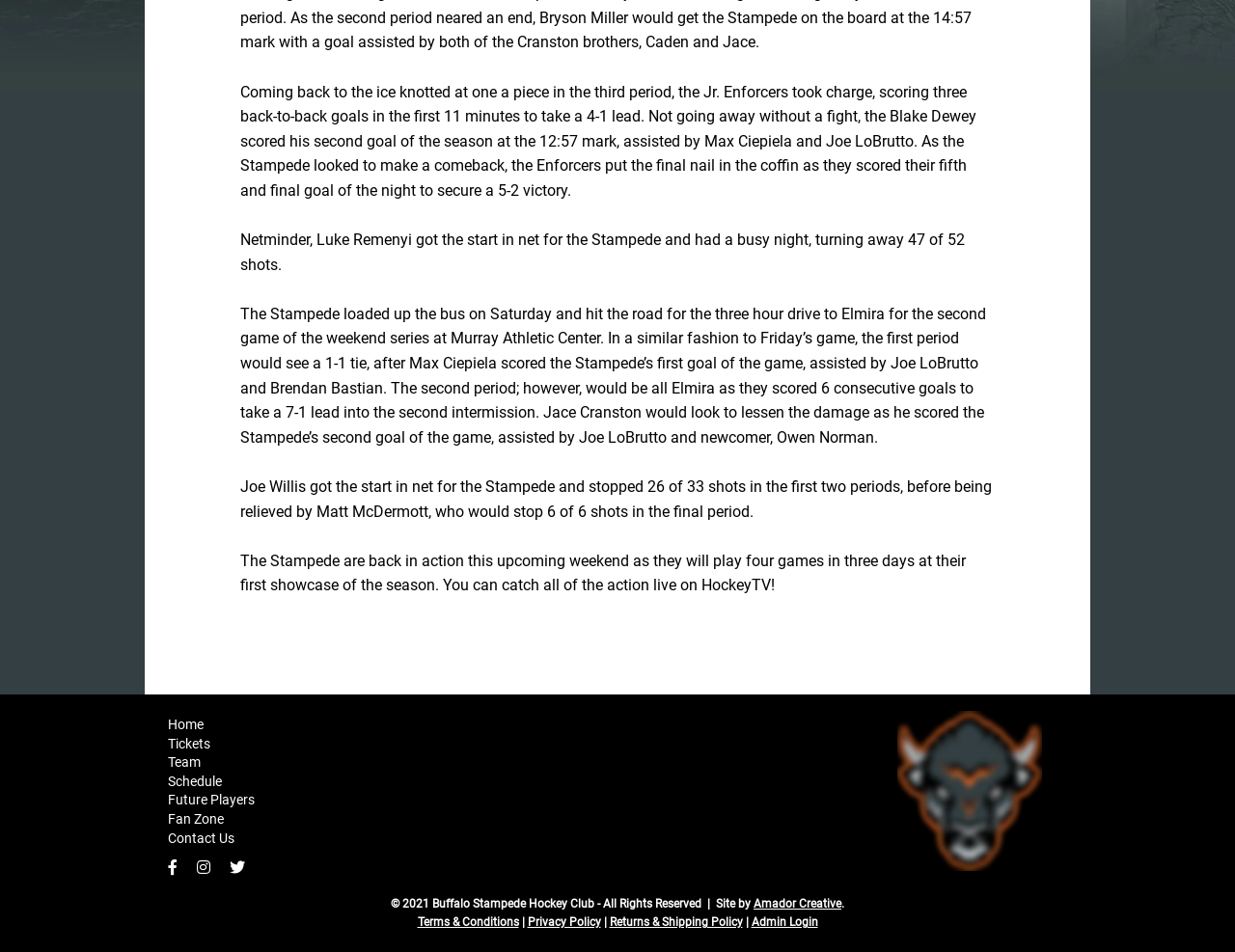What is the name of the goalie who got the start in net for the Stampede on Saturday?
Examine the image and give a concise answer in one word or a short phrase.

Joe Willis